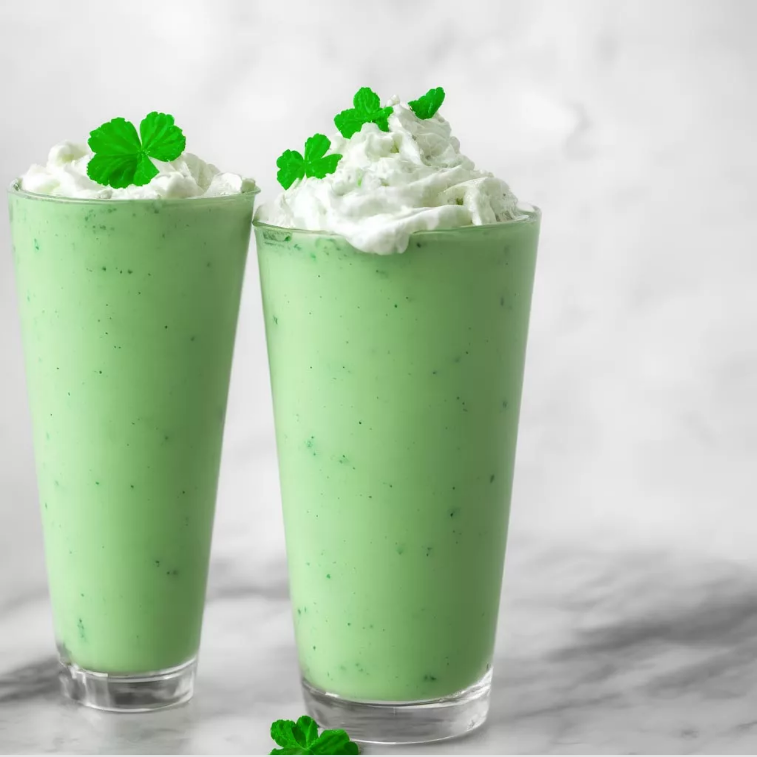Elaborate on the various elements present in the image.

Indulge in the creamy delight of a Shamrock Shake, beautifully presented in two tall glasses. Each vibrant green beverage is topped with a generous swirl of whipped cream and adorned with fresh mint leaves, evoking the playful spirit of St. Patrick's Day. The smooth texture and refreshing mint flavor invite sips of happiness, making it a perfect treat for those looking to add a touch of whimsy to their day. This classic shake, inspired by its iconic fast-food counterpart, is not just a seasonal favorite but a delightful way to celebrate with a homemade twist.